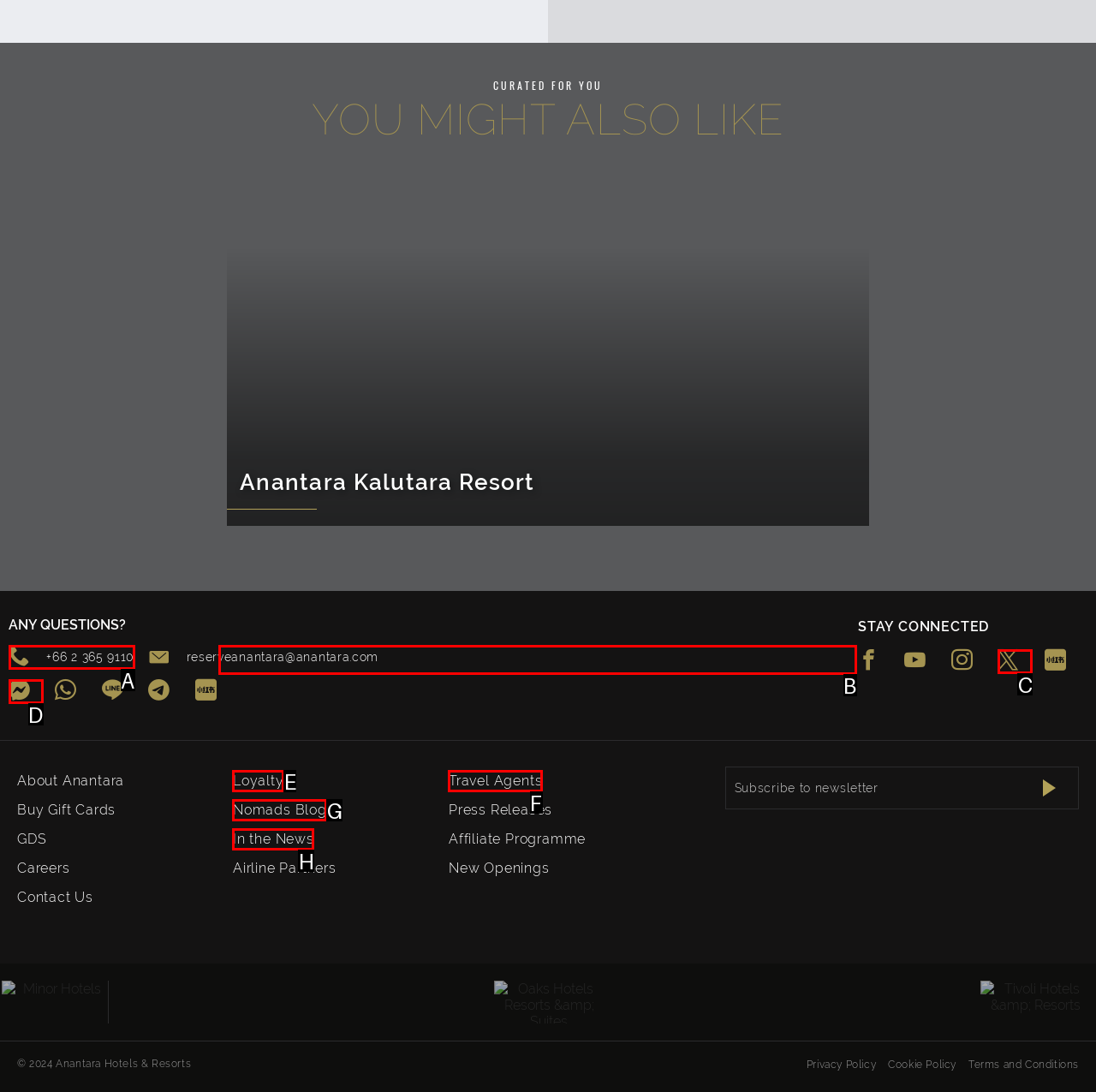From the given options, choose the HTML element that aligns with the description: Nomads Blog. Respond with the letter of the selected element.

G